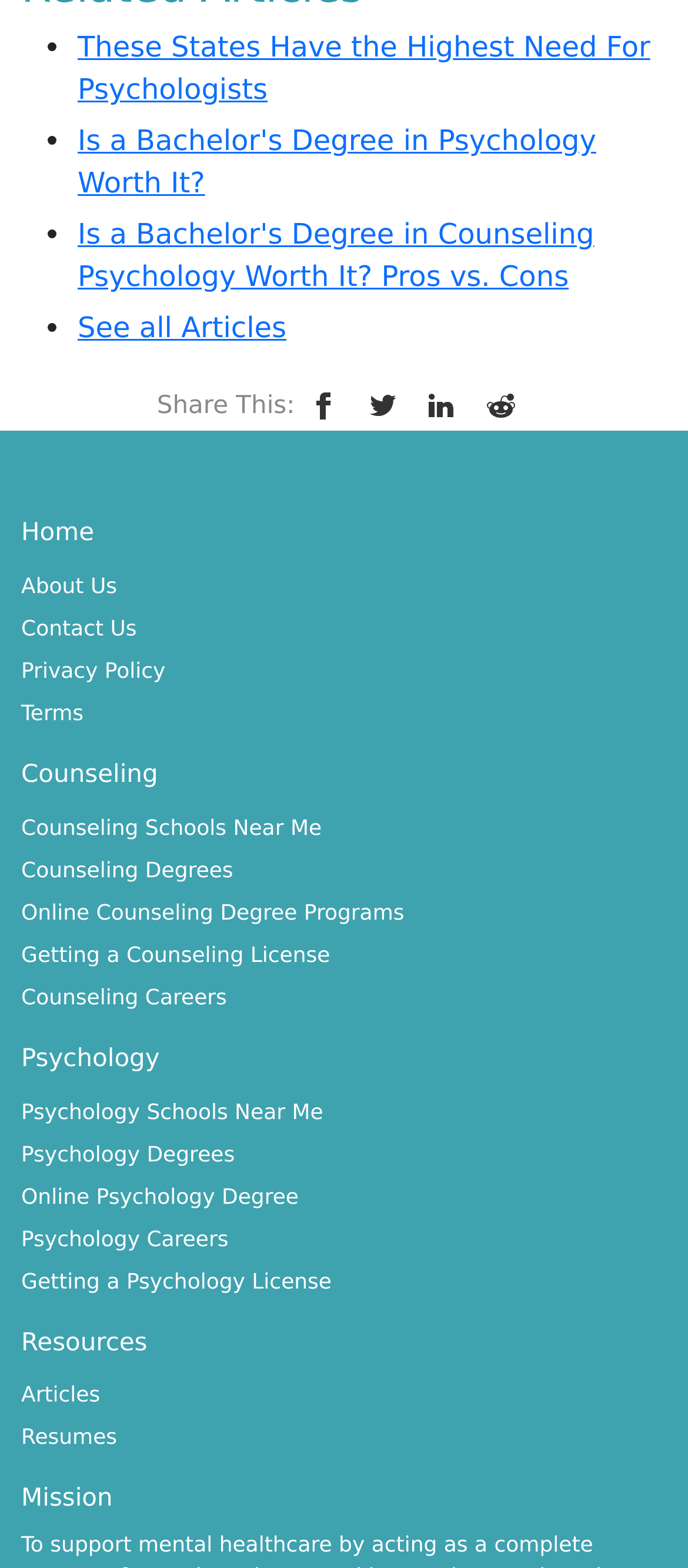Give a concise answer of one word or phrase to the question: 
What is the purpose of the 'Share This:' section?

To share content on social media